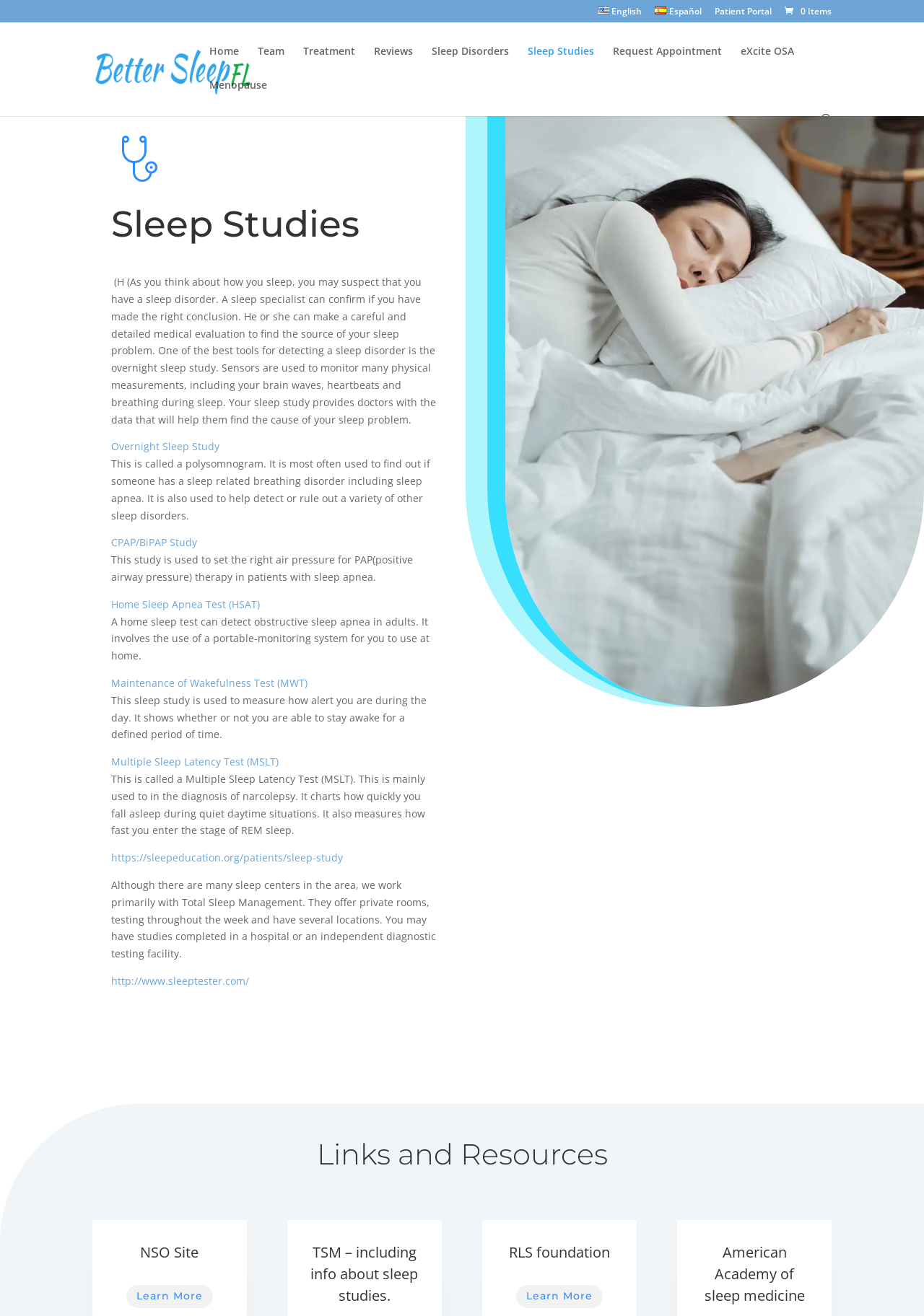Find the UI element described as: "Treatment" and predict its bounding box coordinates. Ensure the coordinates are four float numbers between 0 and 1, [left, top, right, bottom].

[0.328, 0.035, 0.384, 0.061]